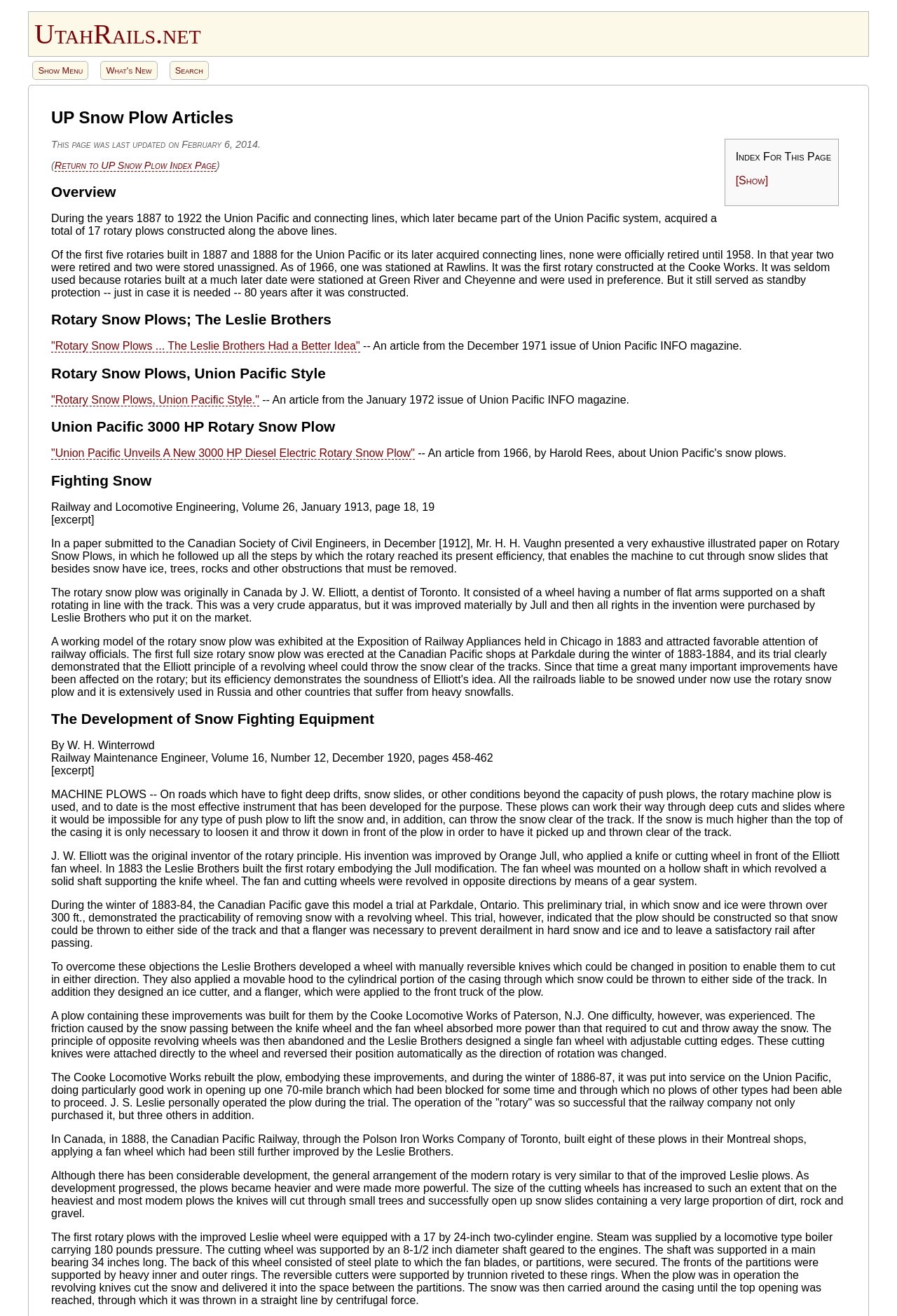Who was the original inventor of the rotary principle?
Look at the image and respond with a one-word or short phrase answer.

J. W. Elliott